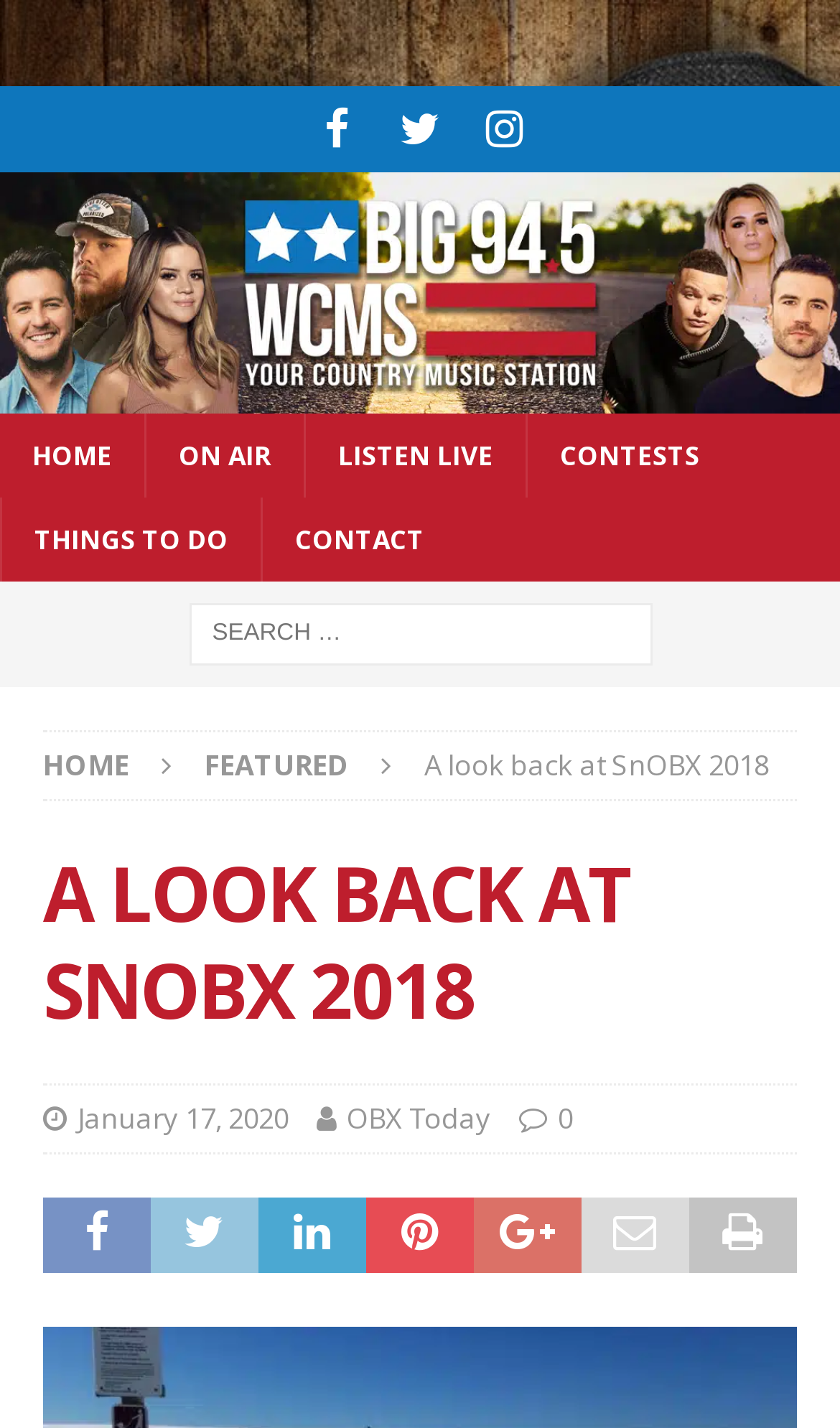Identify the bounding box coordinates for the element that needs to be clicked to fulfill this instruction: "Go to HOME page". Provide the coordinates in the format of four float numbers between 0 and 1: [left, top, right, bottom].

[0.0, 0.289, 0.172, 0.348]